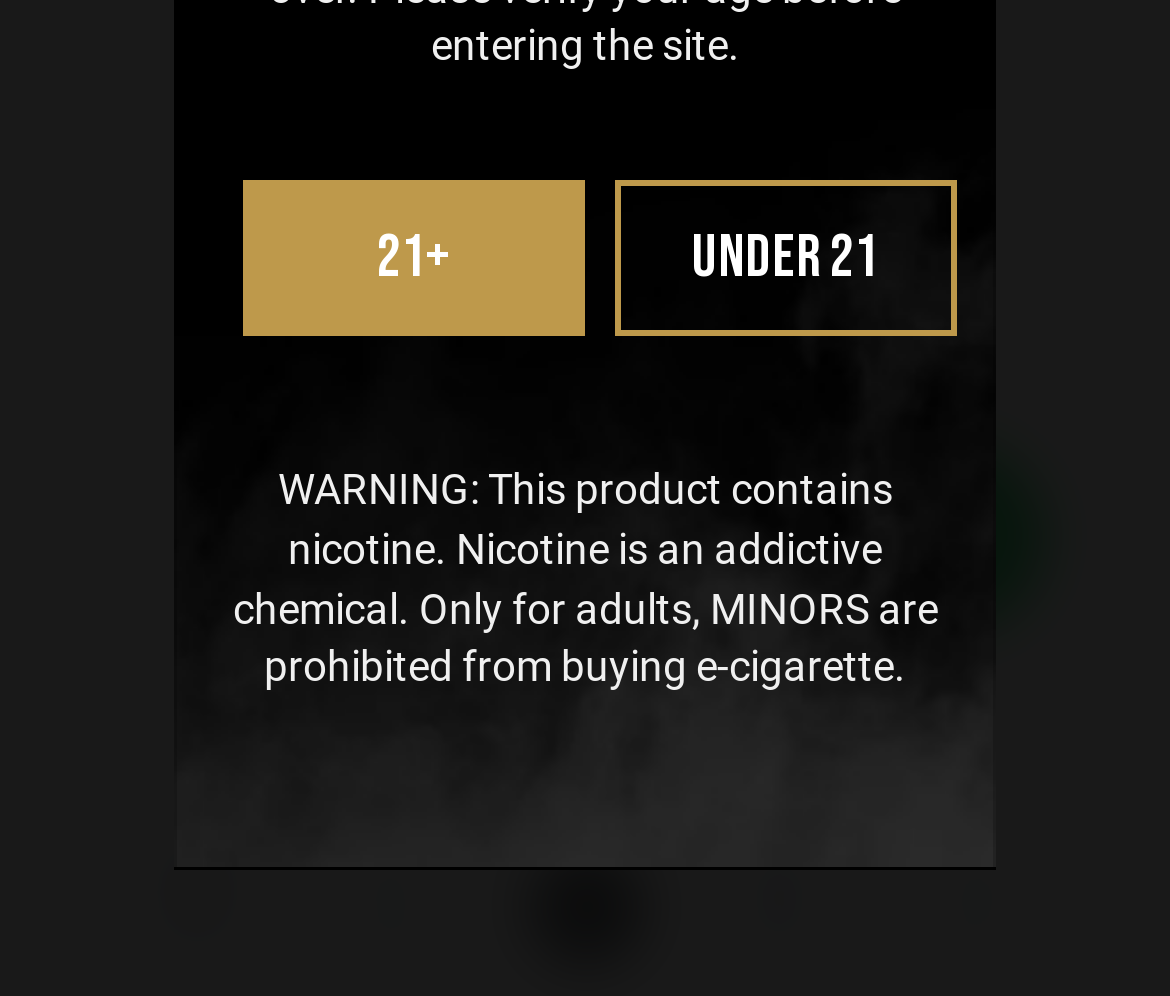Find the bounding box coordinates for the HTML element specified by: "parent_node: Account aria-label="Account Info"".

[0.808, 0.873, 0.856, 0.922]